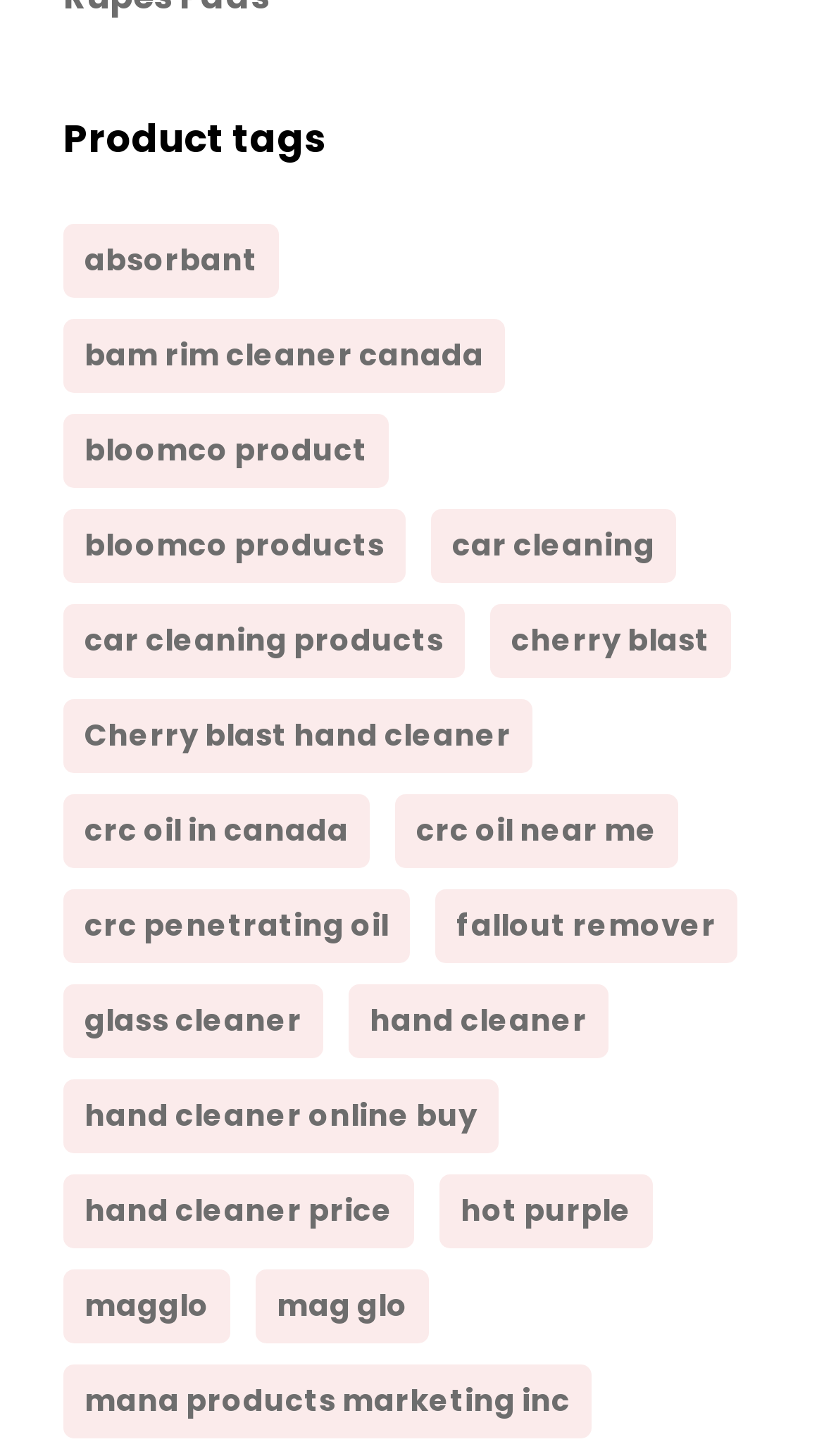Give the bounding box coordinates for this UI element: "crc penetrating oil". The coordinates should be four float numbers between 0 and 1, arranged as [left, top, right, bottom].

[0.077, 0.61, 0.497, 0.661]